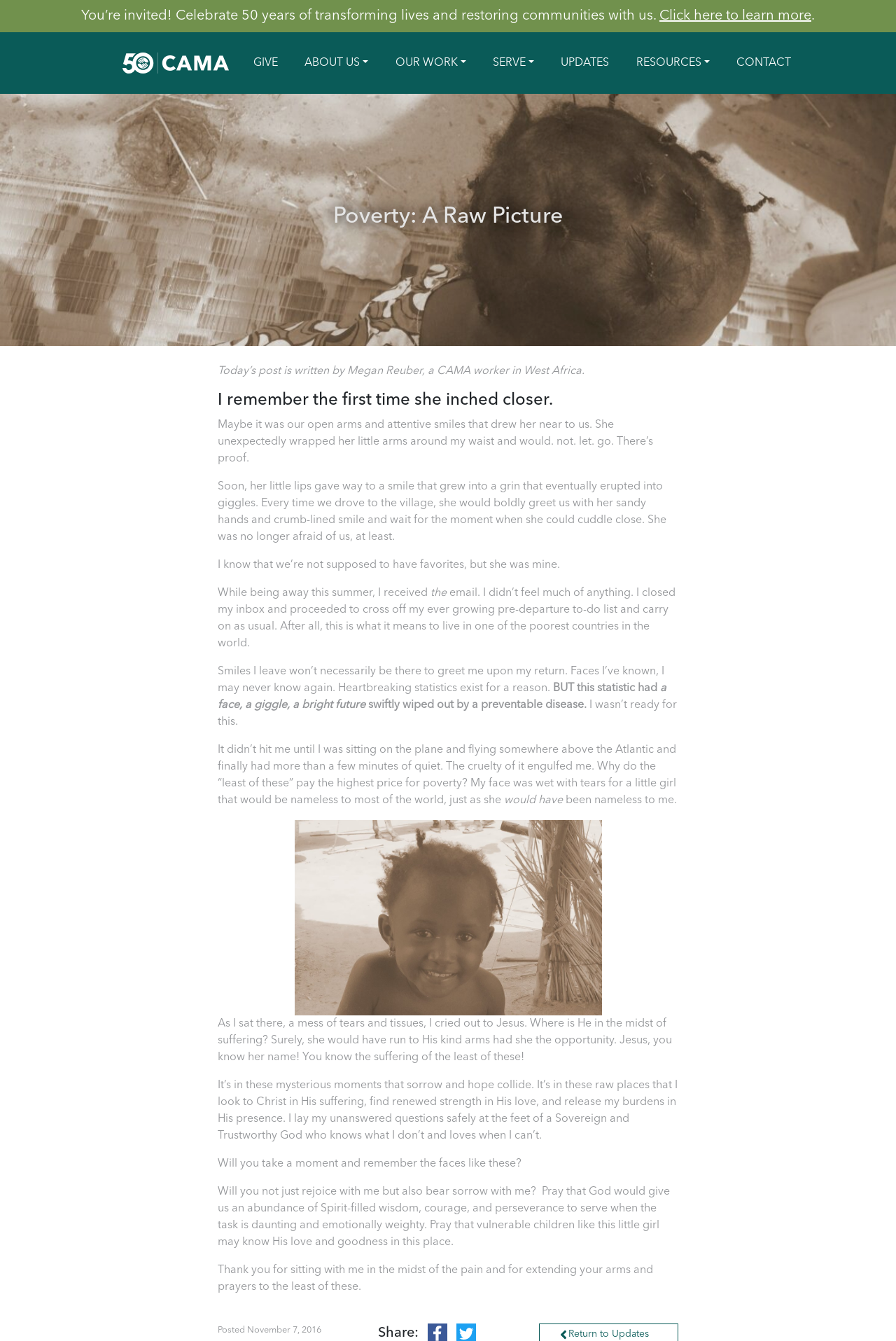Specify the bounding box coordinates of the area to click in order to execute this command: 'Click on the 'facebook' link'. The coordinates should consist of four float numbers ranging from 0 to 1, and should be formatted as [left, top, right, bottom].

[0.477, 0.989, 0.499, 0.999]